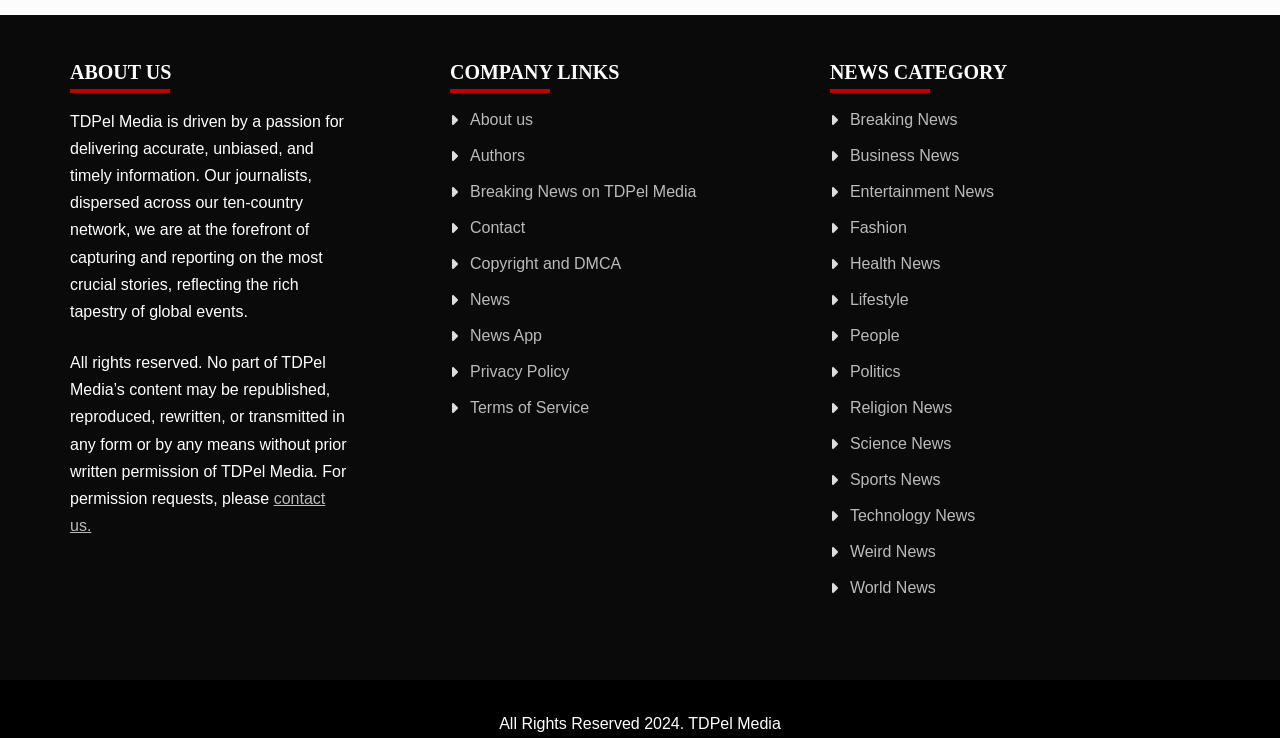Determine the bounding box coordinates for the area you should click to complete the following instruction: "Contact us".

[0.055, 0.664, 0.254, 0.724]